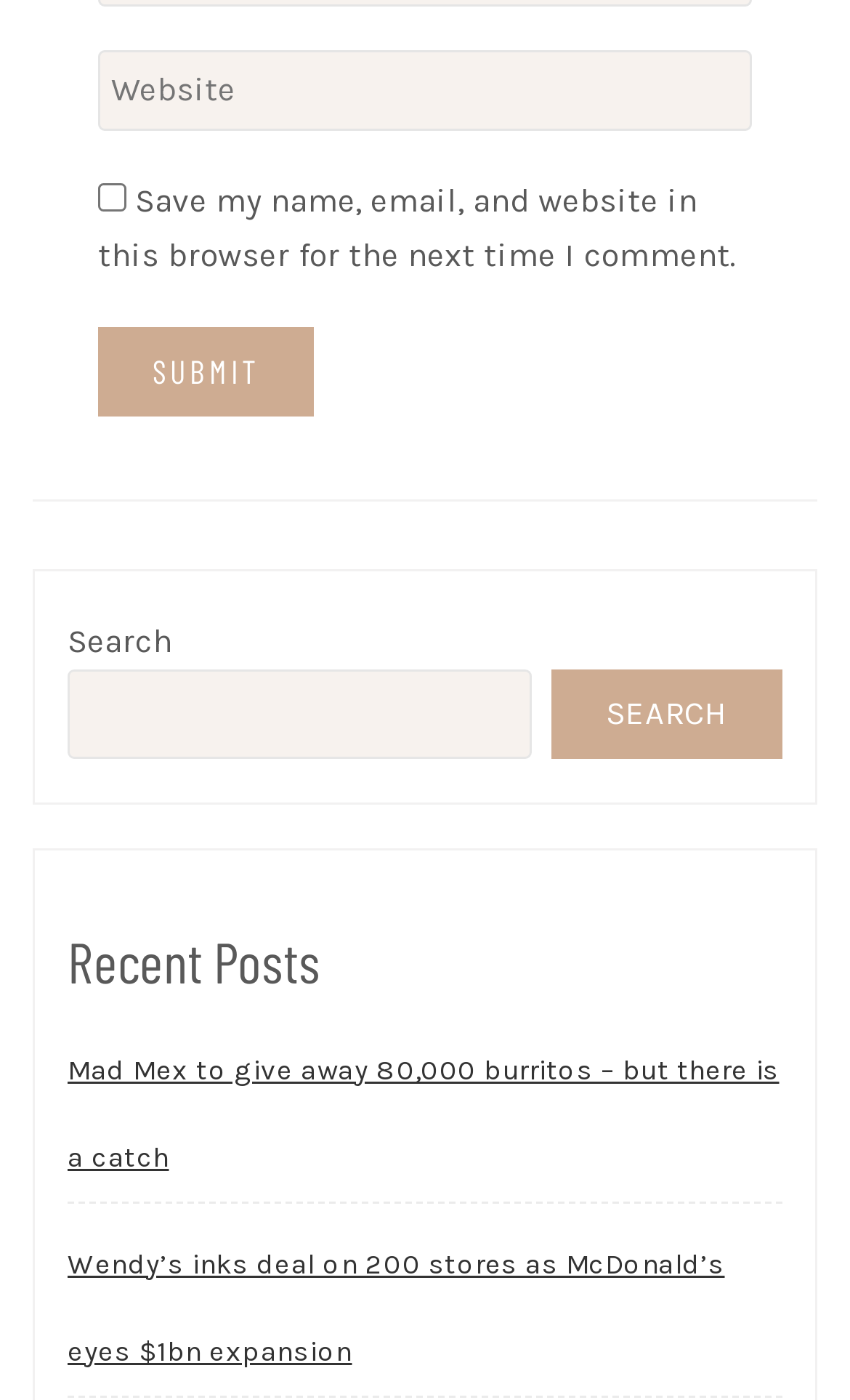What is the function of the button with the text 'SUBMIT'?
Craft a detailed and extensive response to the question.

The button with the text 'SUBMIT' is located below the textbox and checkbox, suggesting that it is used to submit the form with the user's input.